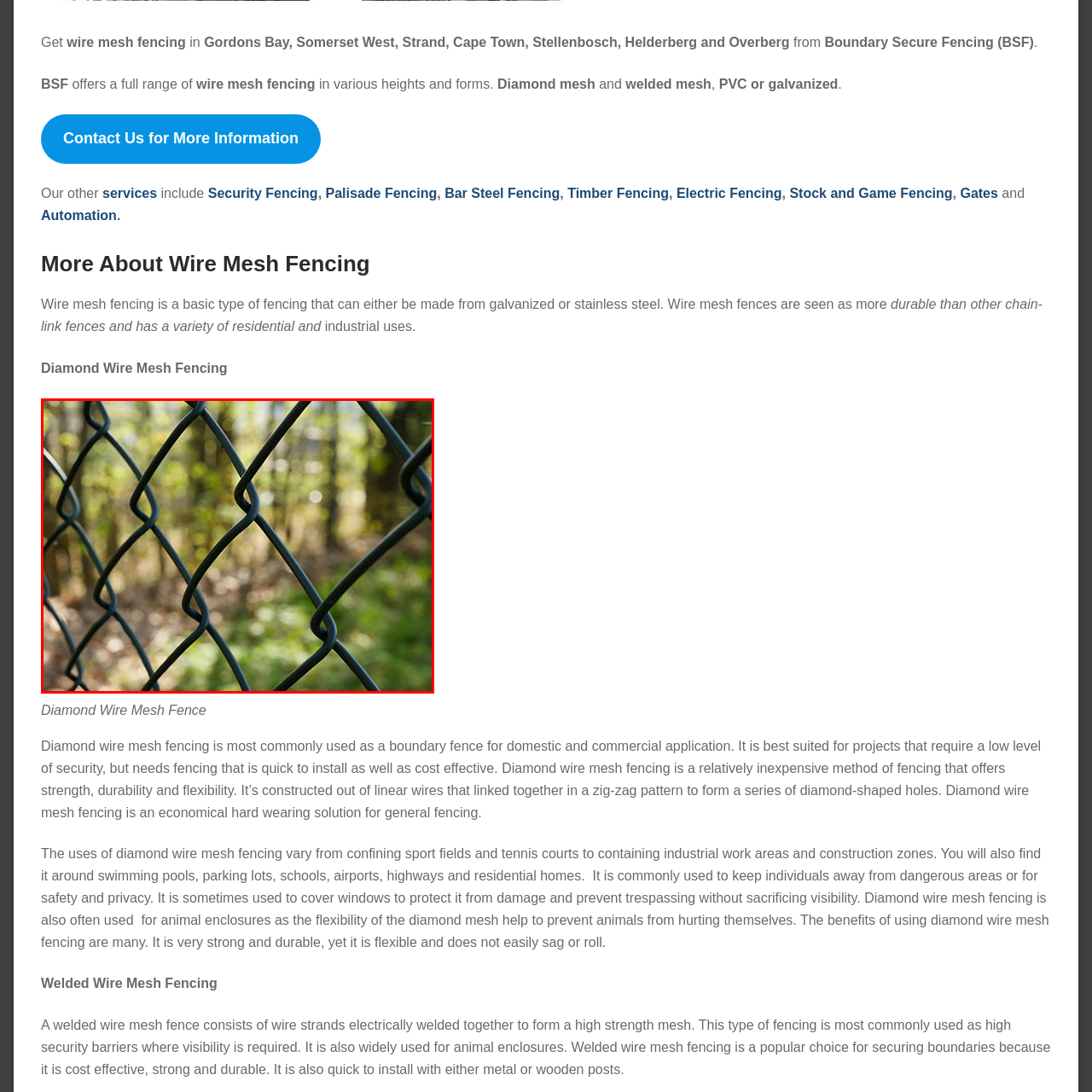Observe the image enclosed by the red rectangle, then respond to the question in one word or phrase:
What is the fence's advantage in terms of visibility?

it provides visibility